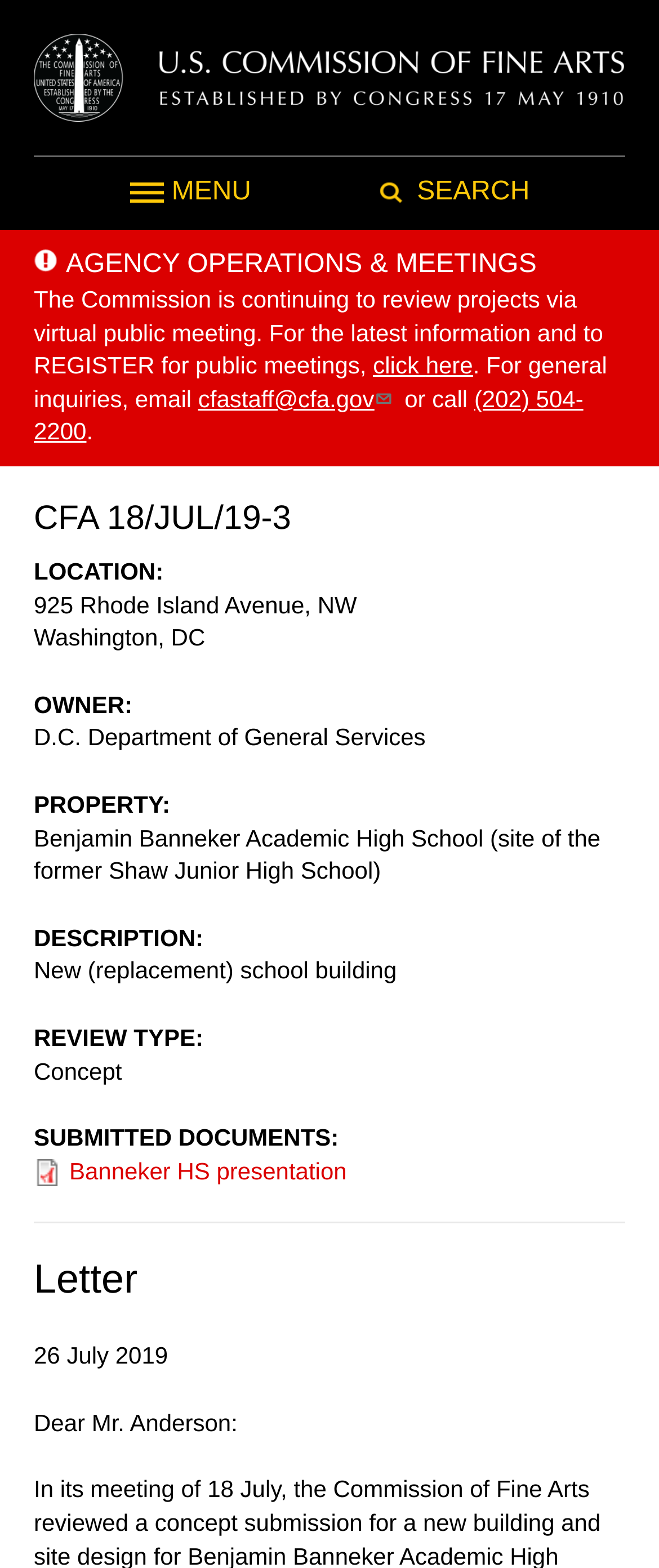Give an extensive and precise description of the webpage.

The webpage is about a project review by the Commission of Fine Arts, specifically the CFA 18/JUL/19-3 project. At the top, there is a link to skip to the main content and a link to the Commission of Fine Arts homepage, accompanied by an image. Below these links, there are two more links, one for the menu and one for search.

The main content is divided into sections. The first section is about agency operations and meetings, with a heading and a paragraph of text explaining that the commission is reviewing projects via virtual public meetings. There is a link to register for public meetings and another link to send an email for general inquiries.

Below this section, there is a project details section with a heading "CFA 18/JUL/19-3". This section is further divided into subsections, including location, owner, property, description, review type, and submitted documents. The location is specified as 925 Rhode Island Avenue, NW, Washington, DC. The owner is the D.C. Department of General Services, and the property is the Benjamin Banneker Academic High School. The description is a new replacement school building, and the review type is a concept.

In the submitted documents section, there is a link to a presentation titled "Banneker HS presentation". Finally, there is a letter section with a heading and a date of 26 July 2019, addressed to Mr. Anderson.